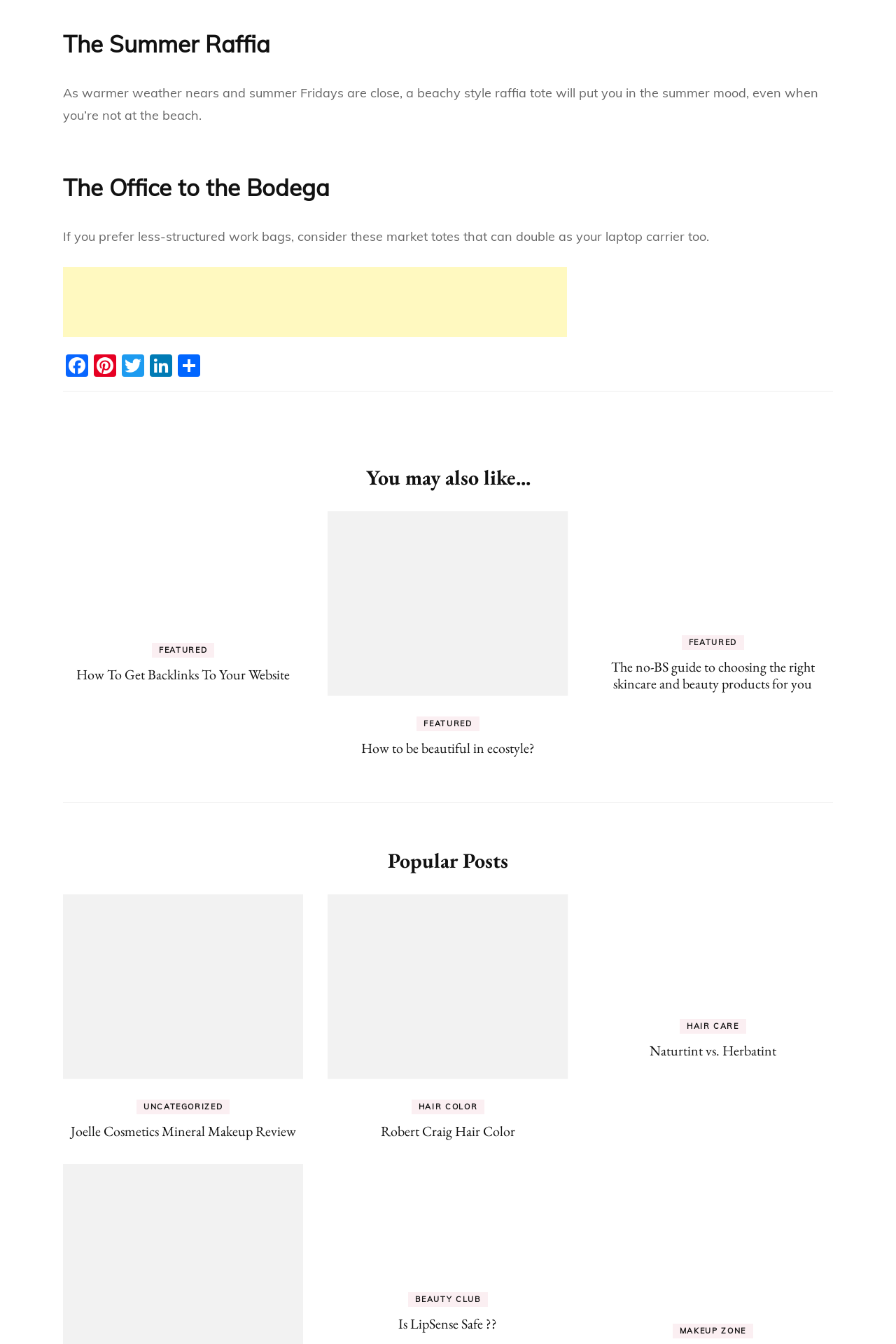Please indicate the bounding box coordinates for the clickable area to complete the following task: "Click on 'I Agree'". The coordinates should be specified as four float numbers between 0 and 1, i.e., [left, top, right, bottom].

None